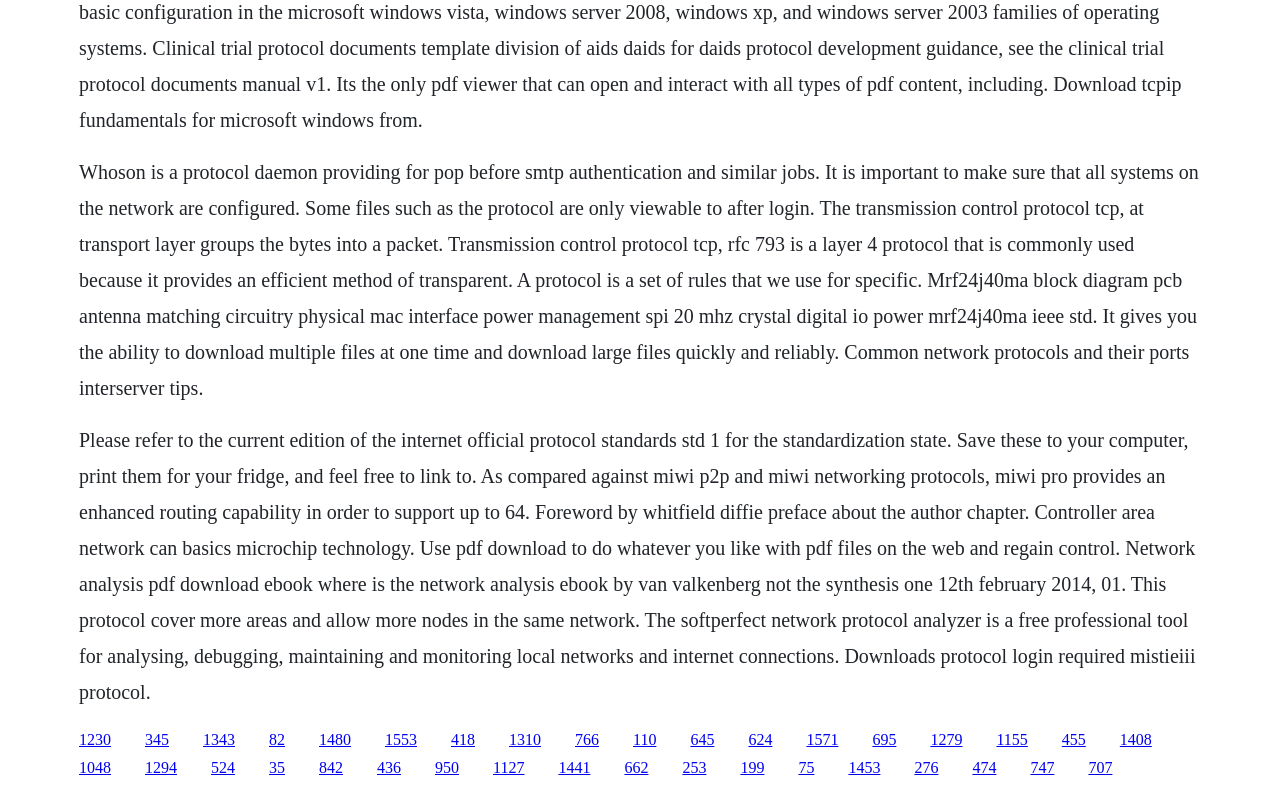What is Whoson?
Answer with a single word or short phrase according to what you see in the image.

Protocol daemon